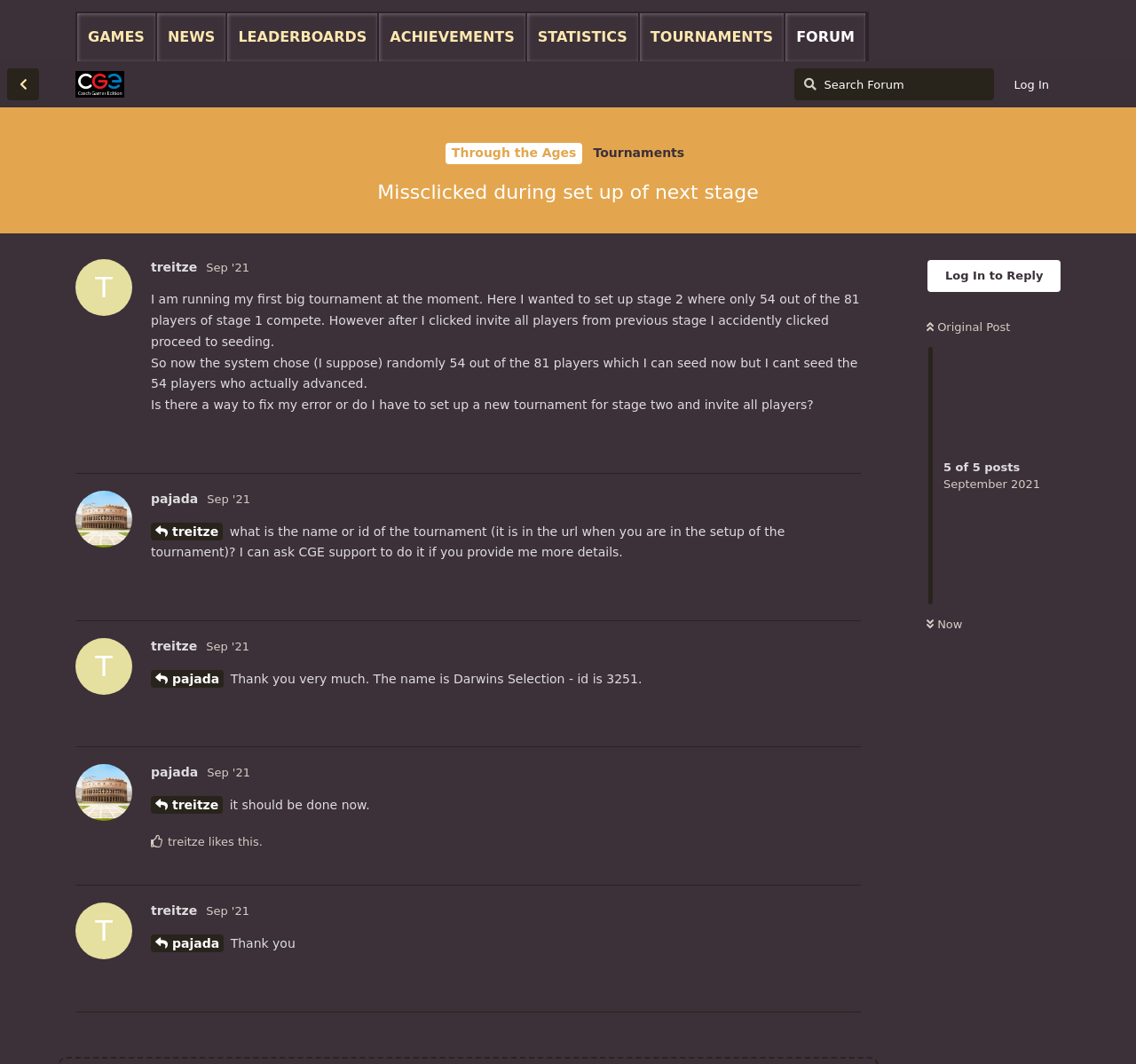What is the topic of the original post?
Using the image provided, answer with just one word or phrase.

Tournament setup issue